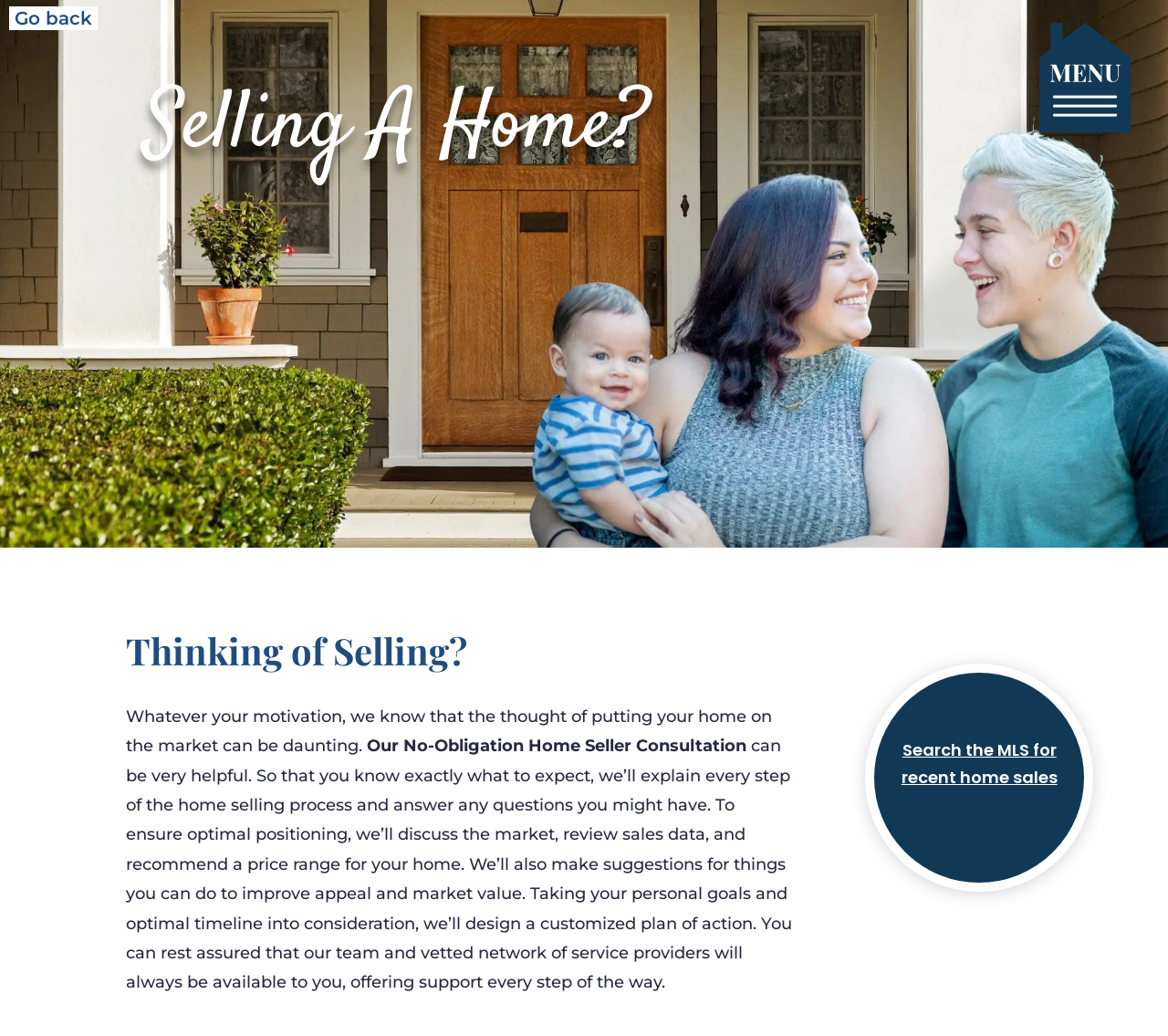What is the benefit of the customized plan?
Use the screenshot to answer the question with a single word or phrase.

Support every step